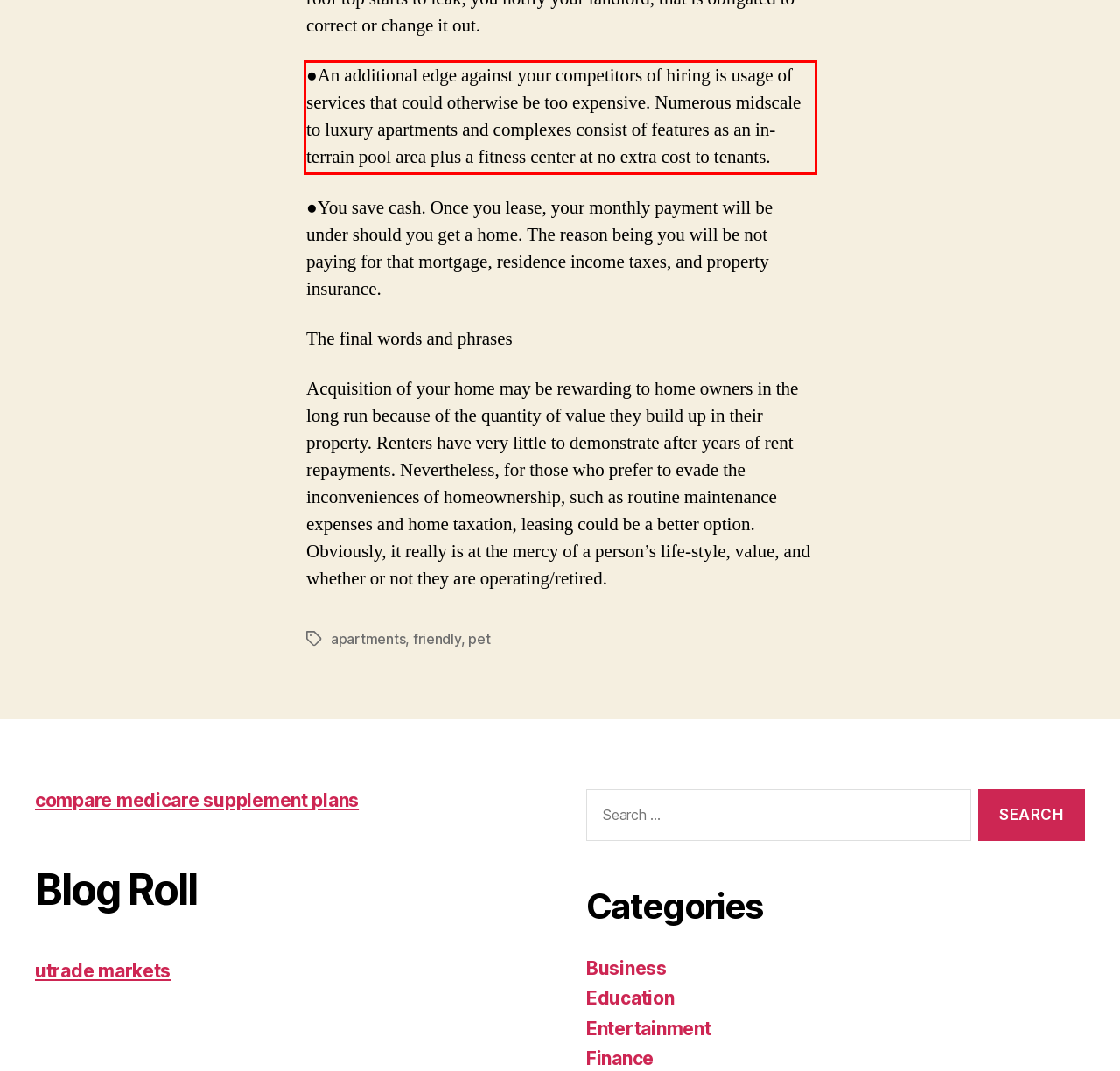You are provided with a screenshot of a webpage that includes a red bounding box. Extract and generate the text content found within the red bounding box.

●An additional edge against your competitors of hiring is usage of services that could otherwise be too expensive. Numerous midscale to luxury apartments and complexes consist of features as an in-terrain pool area plus a fitness center at no extra cost to tenants.